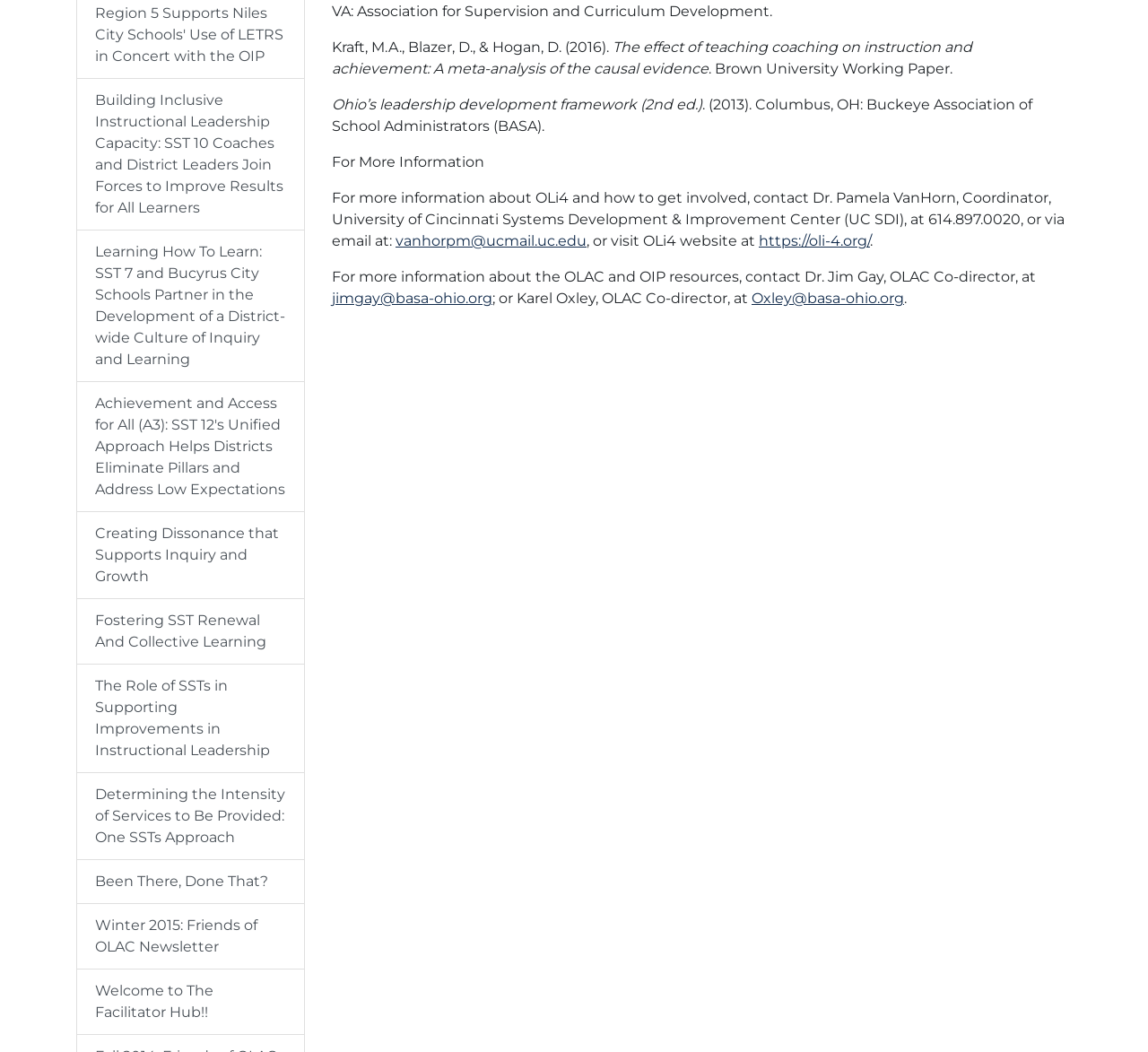Reply to the question with a brief word or phrase: Who is the coordinator of University of Cincinnati Systems Development & Improvement Center?

Dr. Pamela VanHorn